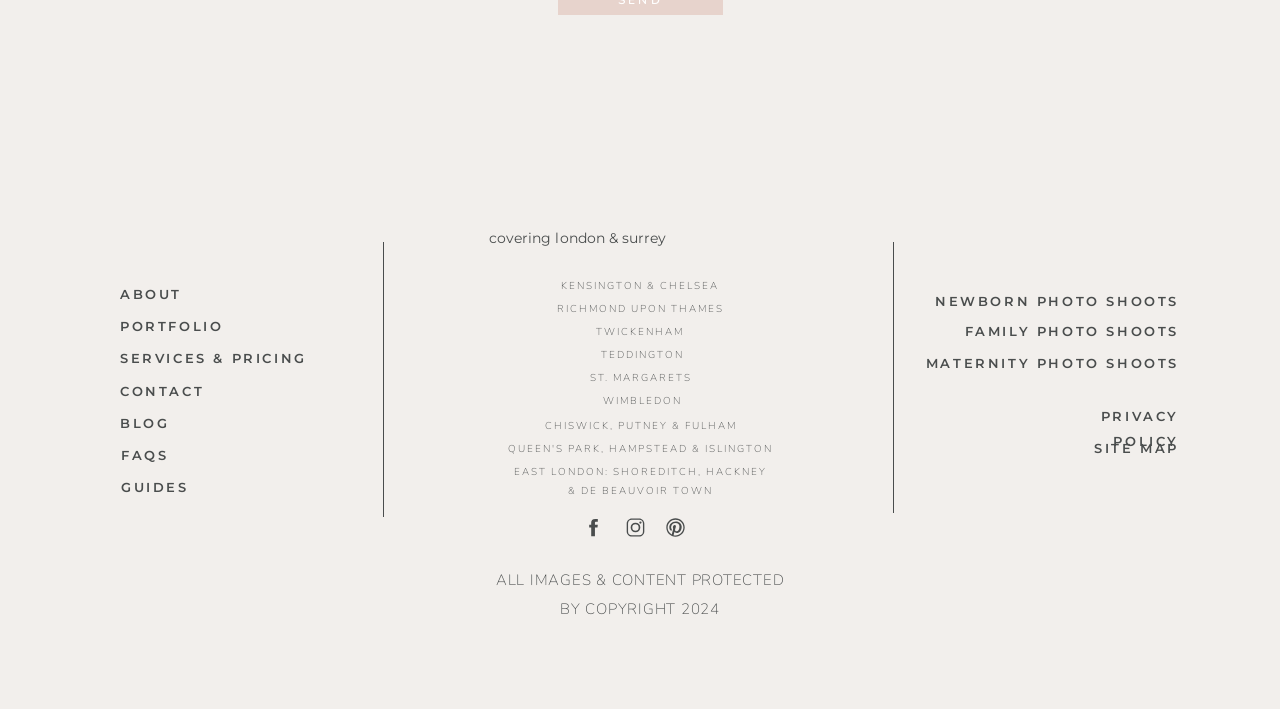Please find the bounding box for the UI element described by: "Teddington".

[0.37, 0.488, 0.63, 0.512]